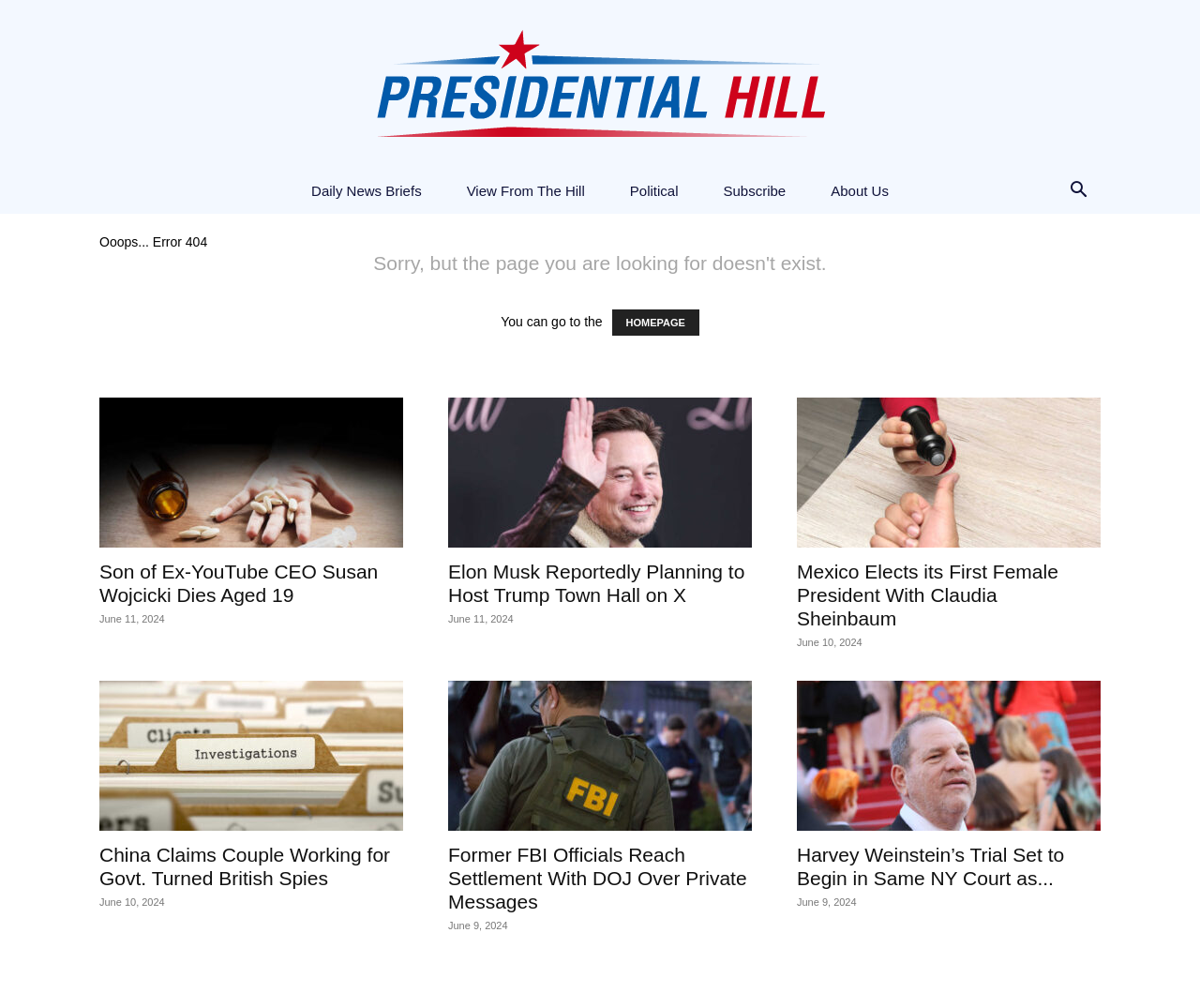Determine the coordinates of the bounding box for the clickable area needed to execute this instruction: "Click on 'HOME'".

None